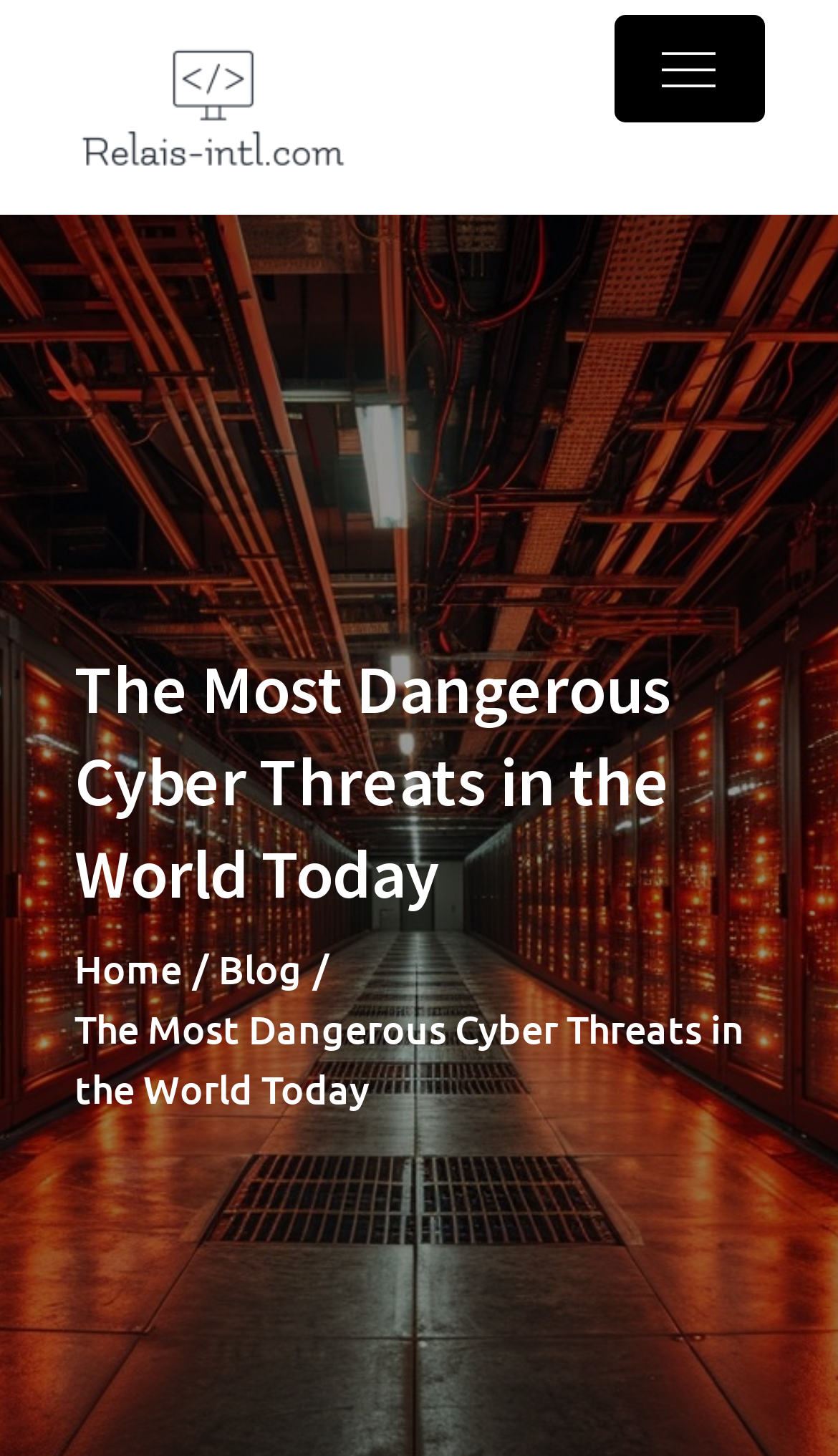What is the purpose of the button on the top right?
Answer with a single word or short phrase according to what you see in the image.

To expand the primary menu